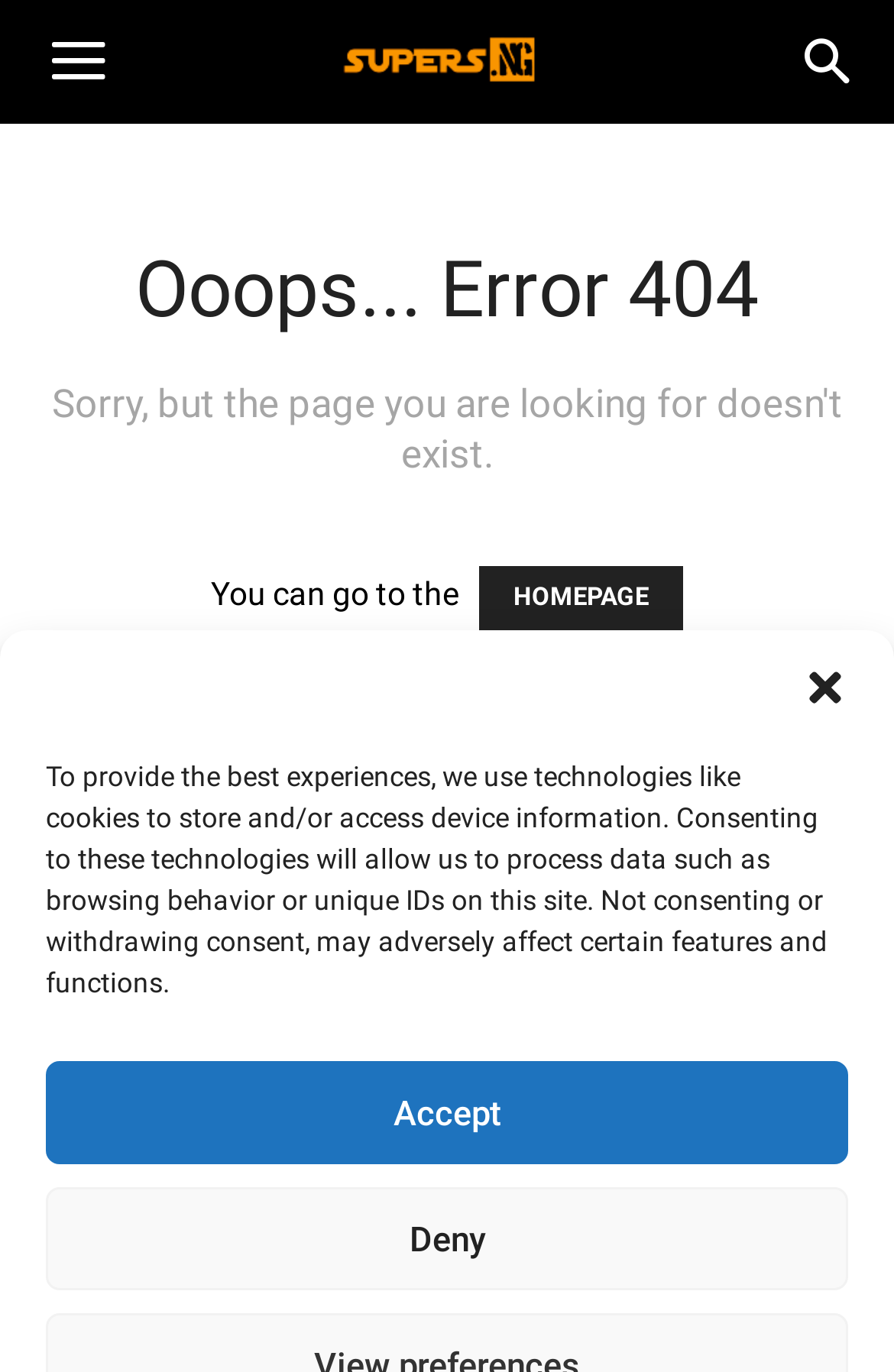Identify the bounding box for the described UI element: "aria-label="Close dialog"".

[0.897, 0.484, 0.949, 0.518]